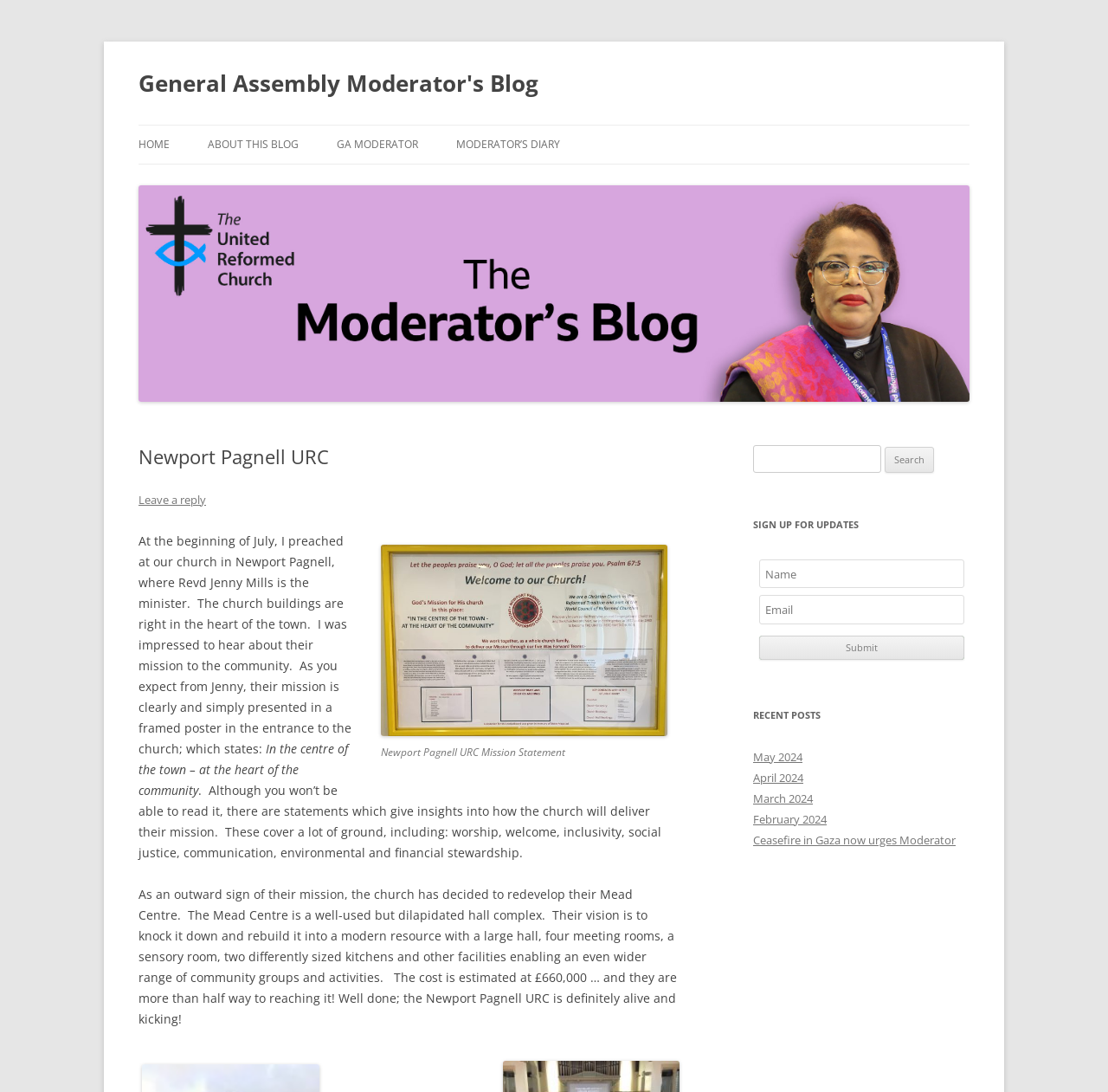What is the name of the church mentioned in the blog post?
Give a thorough and detailed response to the question.

The name of the church can be found in the heading element with bounding box coordinates [0.125, 0.408, 0.613, 0.429]. It is also mentioned in the StaticText element with bounding box coordinates [0.344, 0.682, 0.51, 0.696] as part of the mission statement.